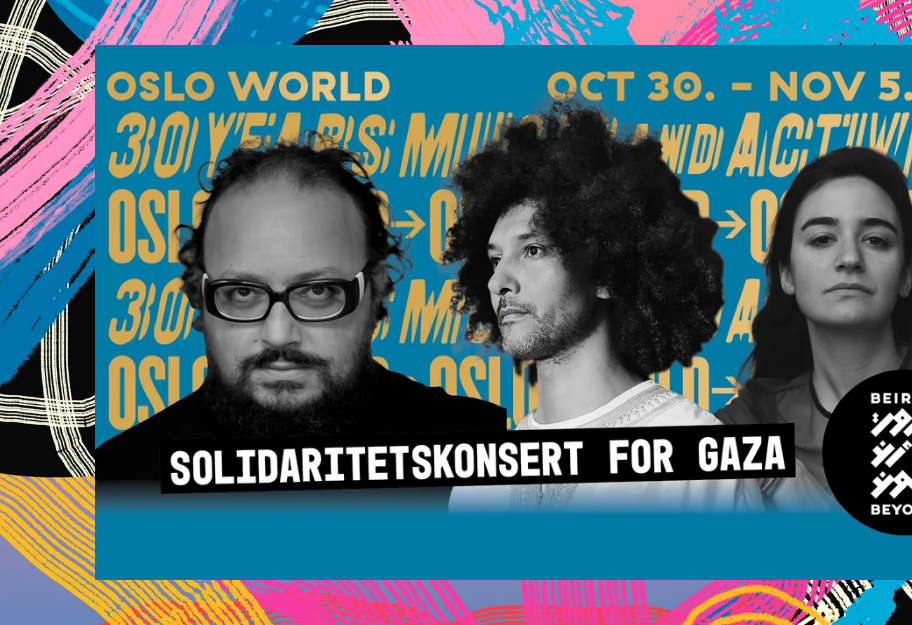Can you give a detailed response to the following question using the information from the image? What is the purpose of the event?

The caption states that the event not only celebrates music but also aims to raise awareness and support for the ongoing humanitarian issues in Gaza, indicating that the purpose of the event goes beyond just entertainment.